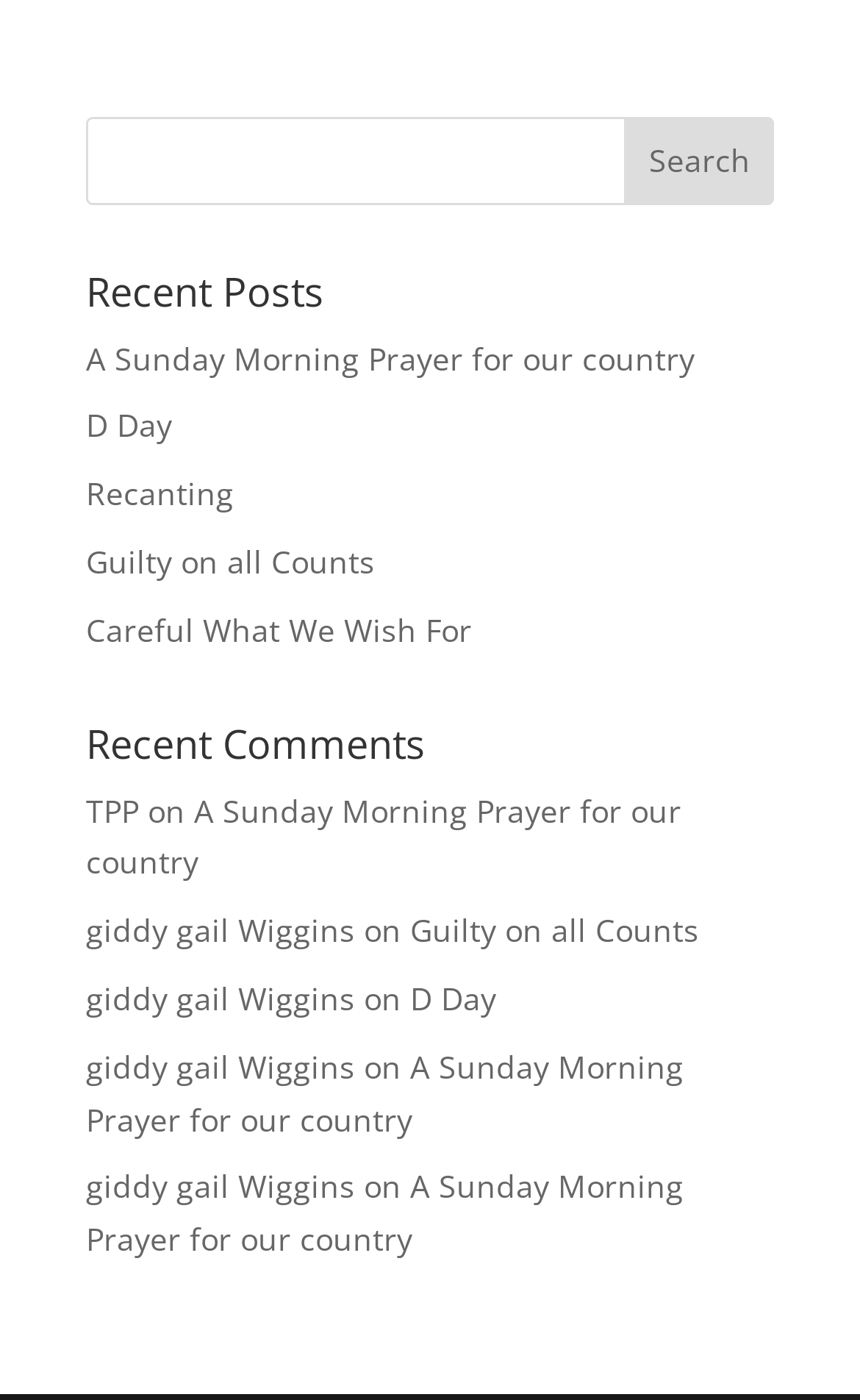What is the purpose of the textbox?
Look at the screenshot and respond with a single word or phrase.

Search